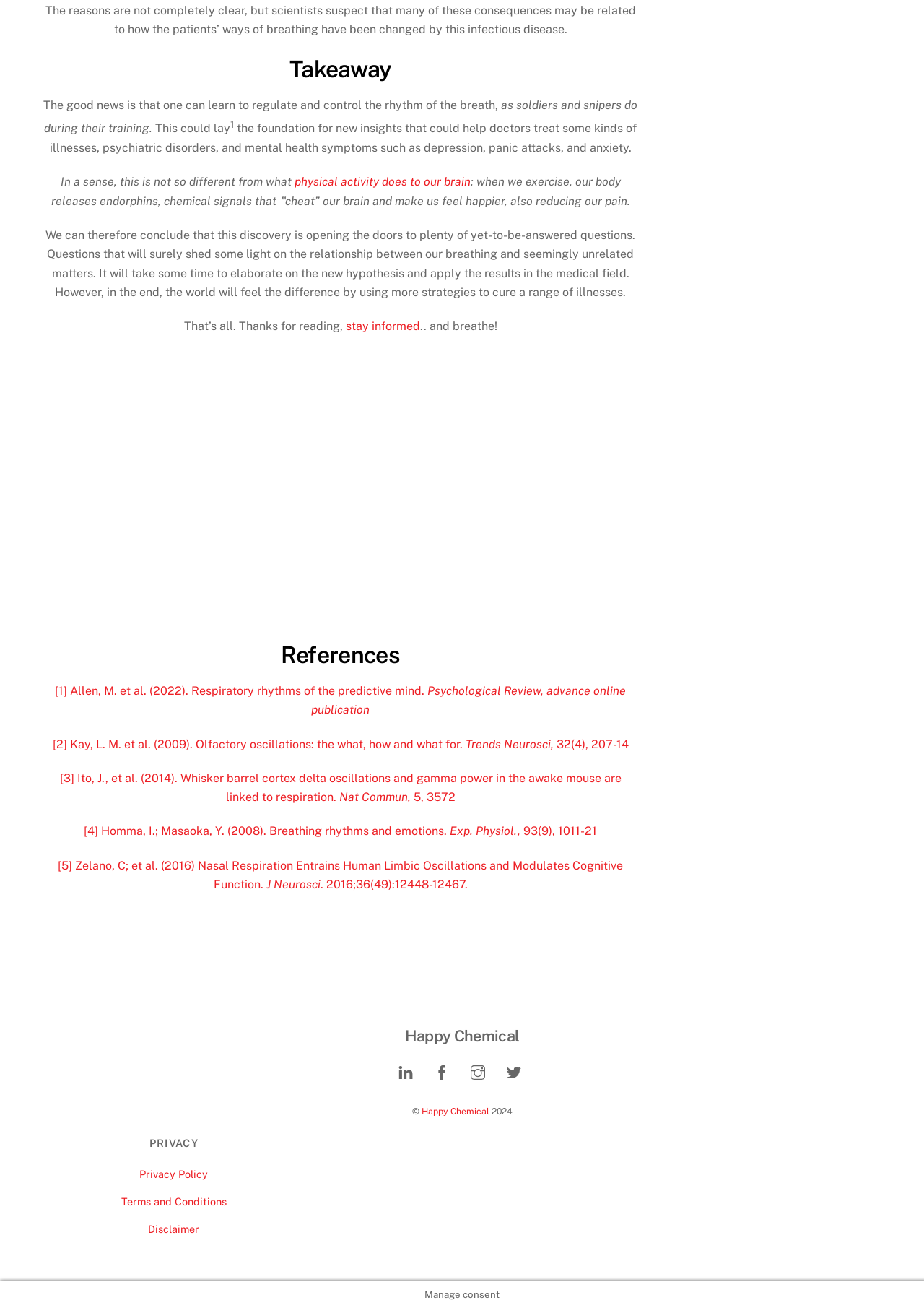What social media platforms are linked from the website?
Using the information from the image, give a concise answer in one word or a short phrase.

Facebook, Instagram, Twitter, LinkedIn